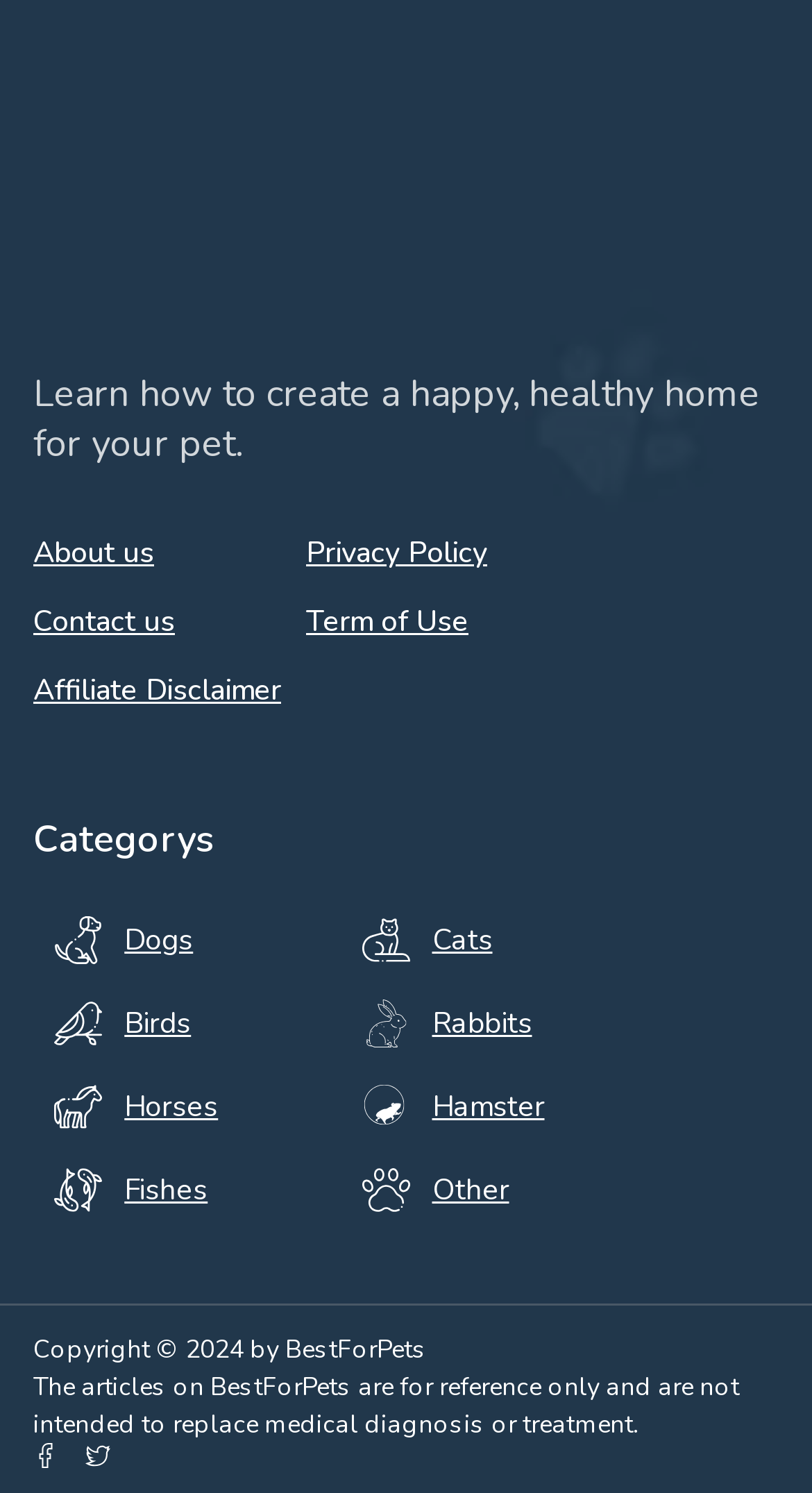Find and specify the bounding box coordinates that correspond to the clickable region for the instruction: "Visit the About us page".

[0.041, 0.355, 0.346, 0.384]